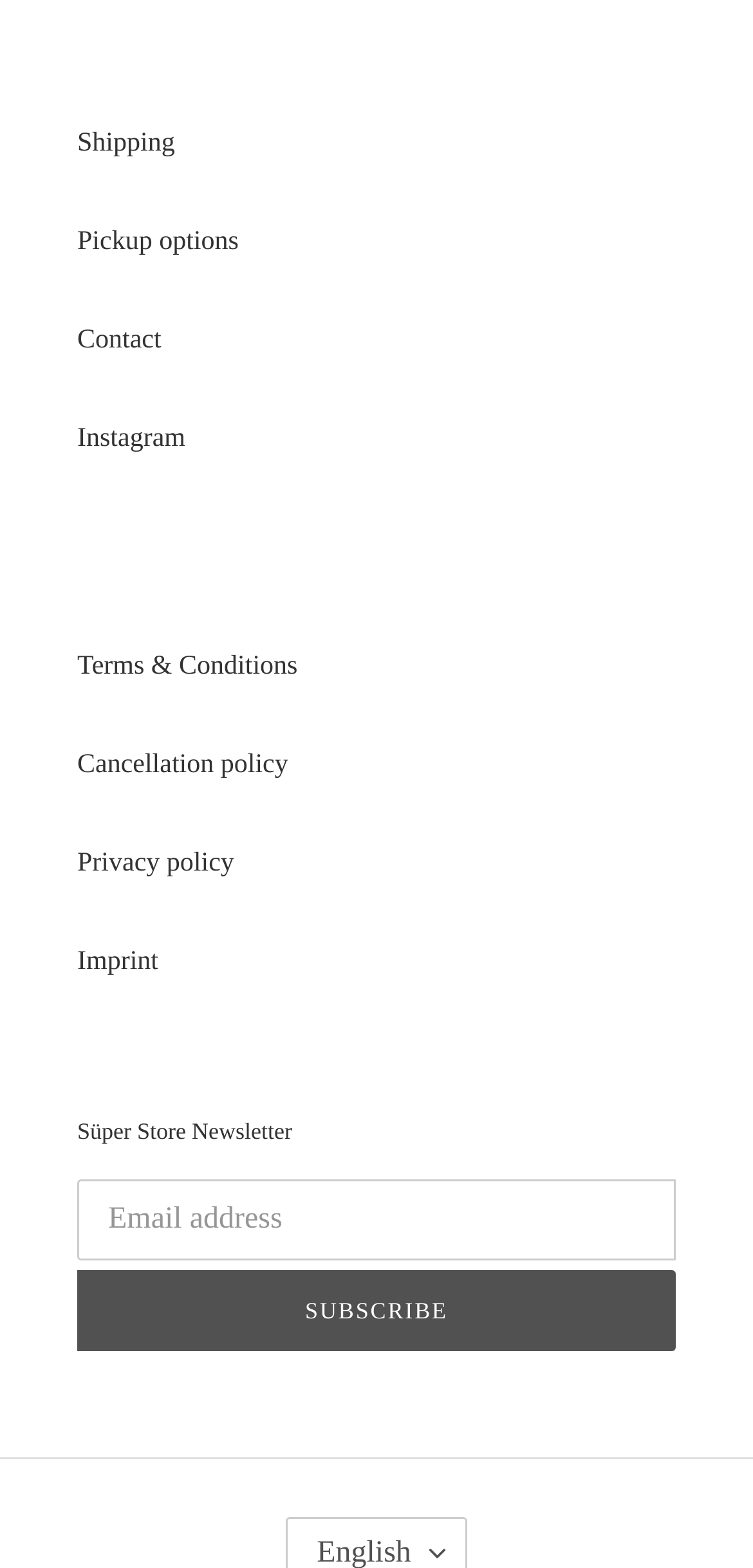Find the bounding box coordinates for the HTML element described in this sentence: "Terms & Conditions". Provide the coordinates as four float numbers between 0 and 1, in the format [left, top, right, bottom].

[0.103, 0.416, 0.395, 0.435]